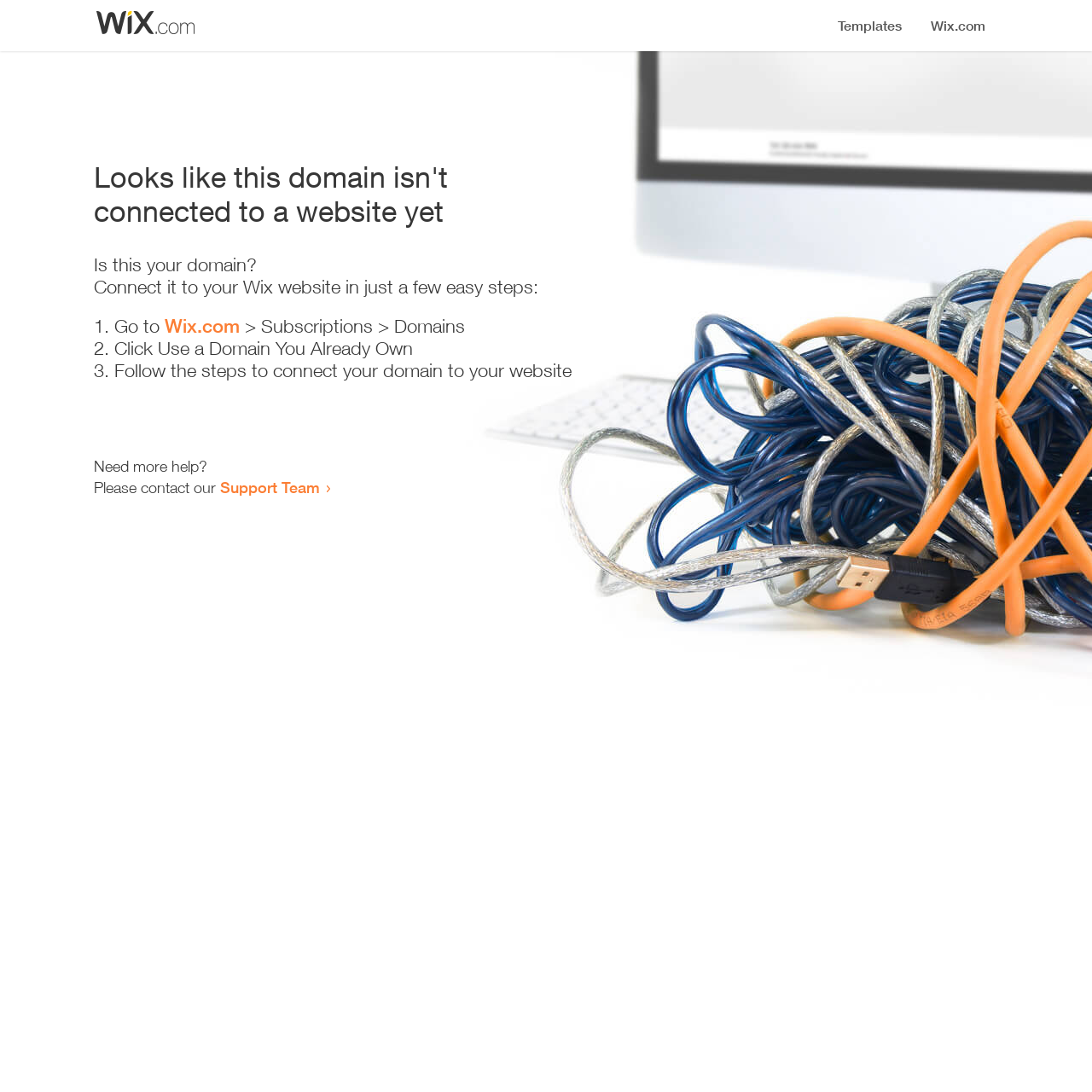How many steps are required to connect the domain to a website?
Kindly offer a comprehensive and detailed response to the question.

The webpage provides a list of steps to connect the domain to a website, which includes 3 list markers, indicating that 3 steps are required.